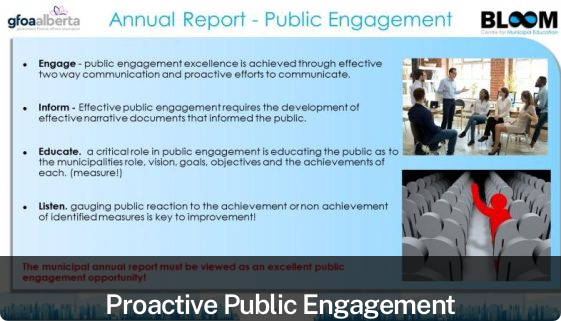Respond to the question below with a single word or phrase: What is the setting featured in the background of the image?

Workshop setting